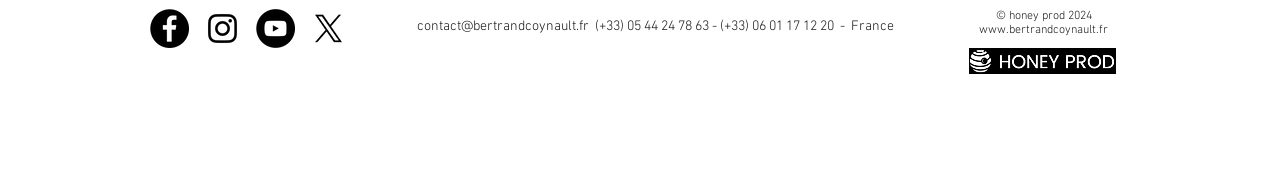Provide the bounding box coordinates of the HTML element described by the text: "aria-label="YouTube - Black Circle"".

[0.2, 0.047, 0.23, 0.255]